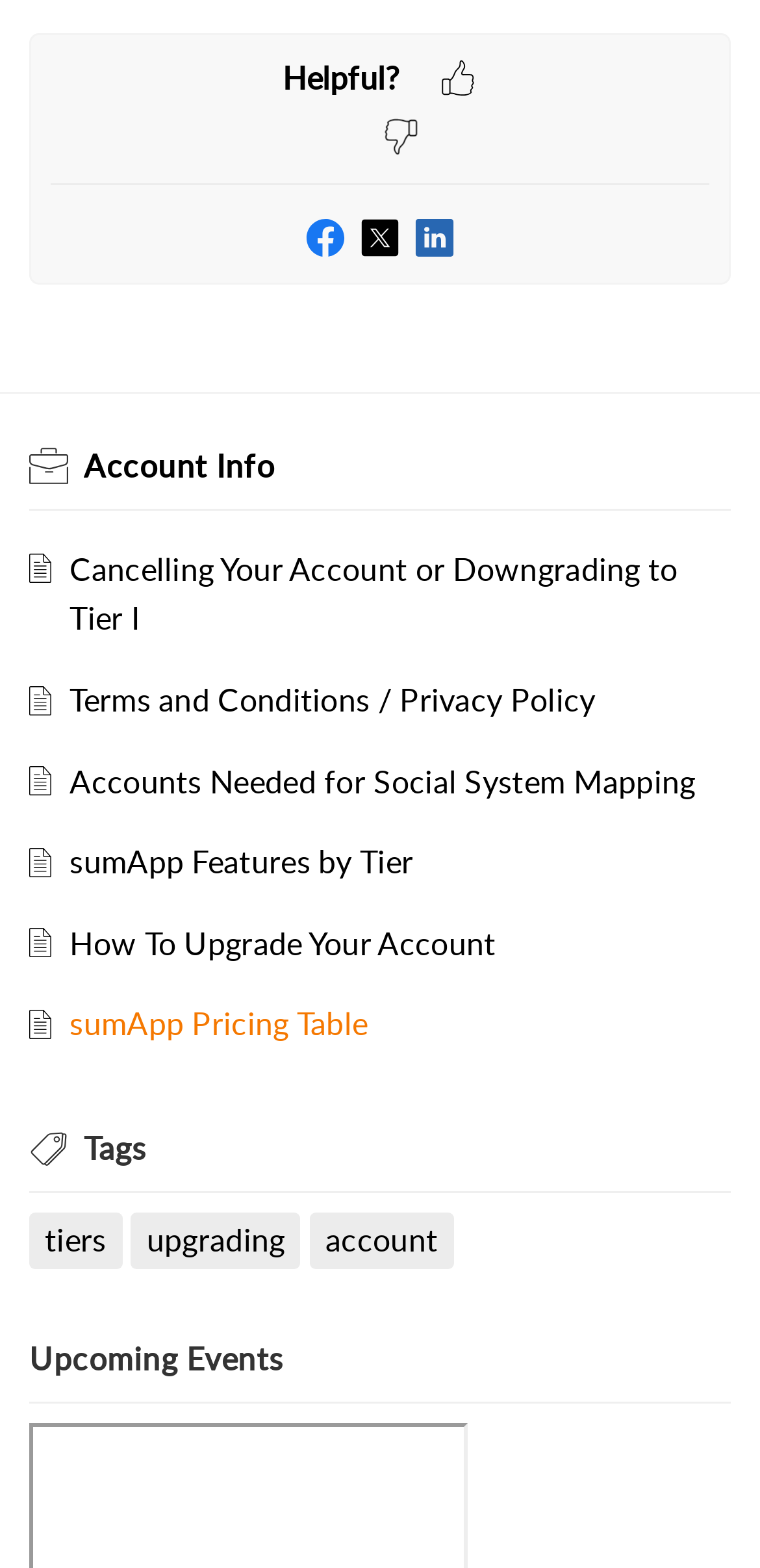Show the bounding box coordinates for the element that needs to be clicked to execute the following instruction: "View Account Info". Provide the coordinates in the form of four float numbers between 0 and 1, i.e., [left, top, right, bottom].

[0.11, 0.284, 0.362, 0.311]